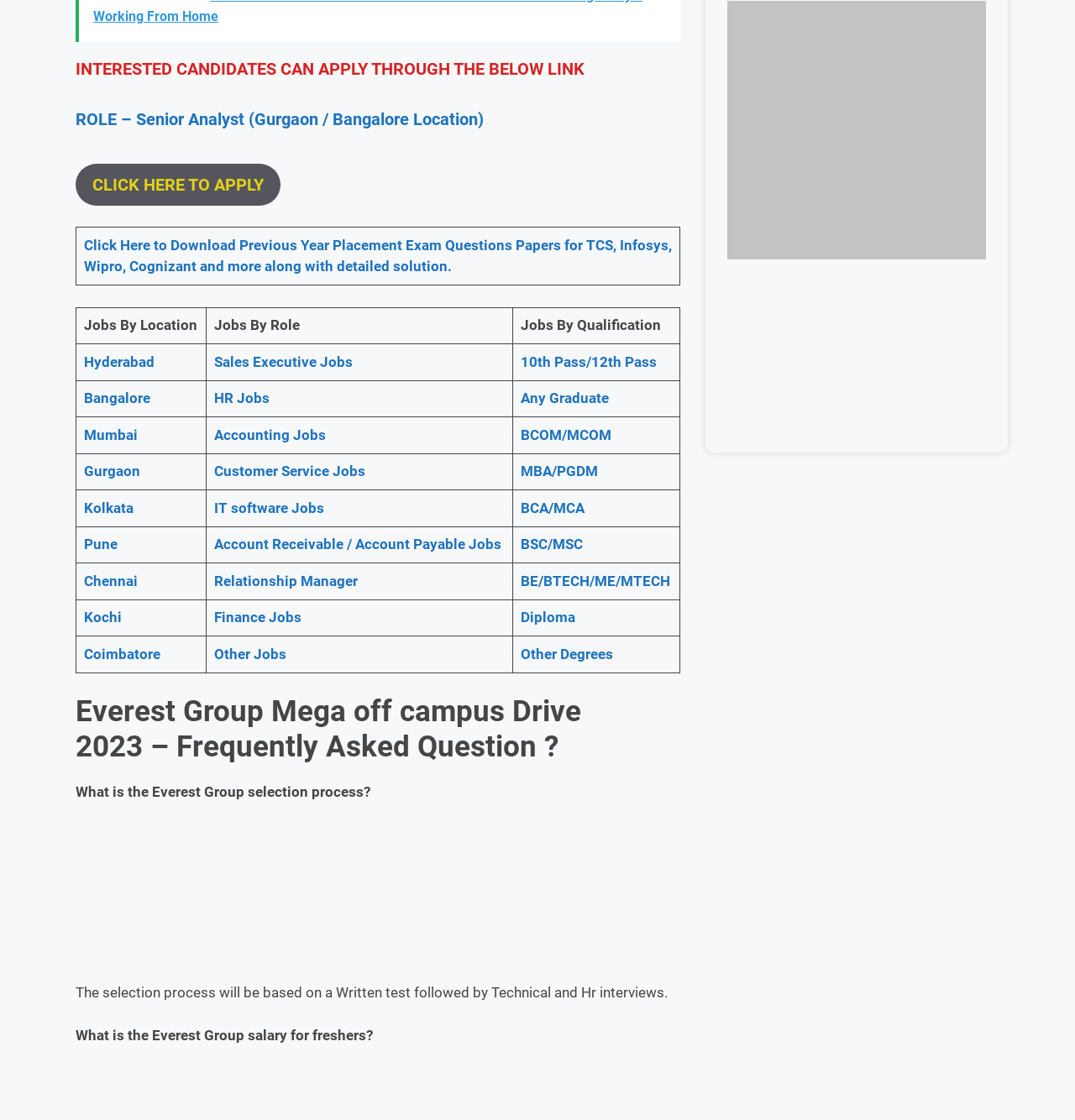Please find and report the bounding box coordinates of the element to click in order to perform the following action: "Read frequently asked questions about Everest Group Mega off campus Drive 2023". The coordinates should be expressed as four float numbers between 0 and 1, in the format [left, top, right, bottom].

[0.07, 0.62, 0.633, 0.683]